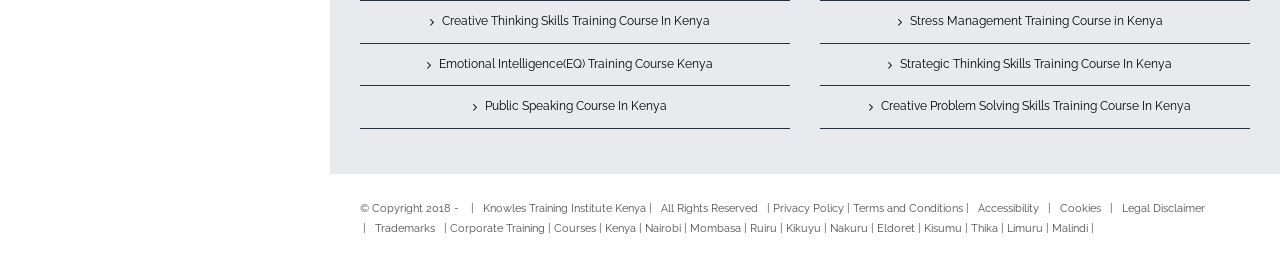Please identify the bounding box coordinates of the element's region that should be clicked to execute the following instruction: "Access Knowles Training Institute Kenya". The bounding box coordinates must be four float numbers between 0 and 1, i.e., [left, top, right, bottom].

[0.377, 0.782, 0.505, 0.833]